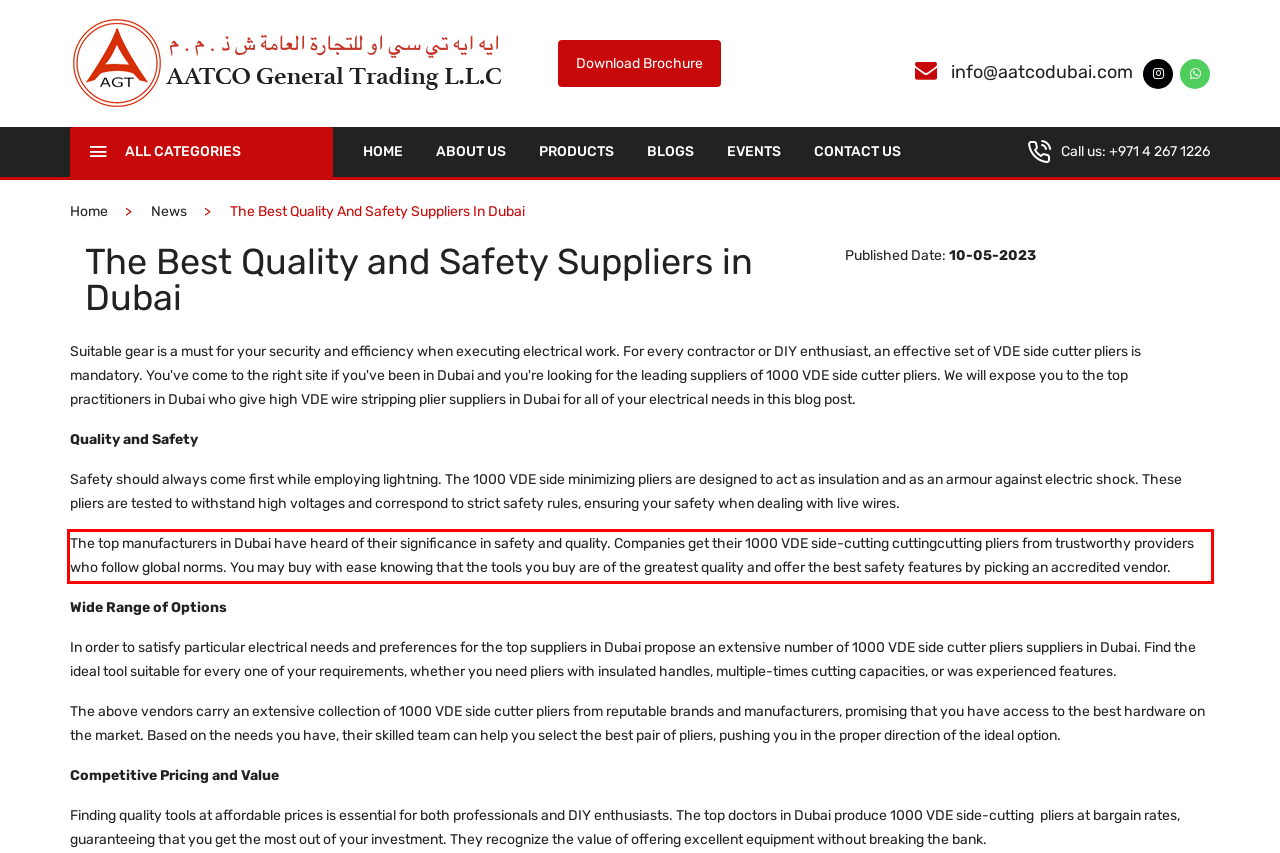Using the webpage screenshot, recognize and capture the text within the red bounding box.

The top manufacturers in Dubai have heard of their significance in safety and quality. Companies get their 1000 VDE side-cutting cuttingcutting pliers from trustworthy providers who follow global norms. You may buy with ease knowing that the tools you buy are of the greatest quality and offer the best safety features by picking an accredited vendor.